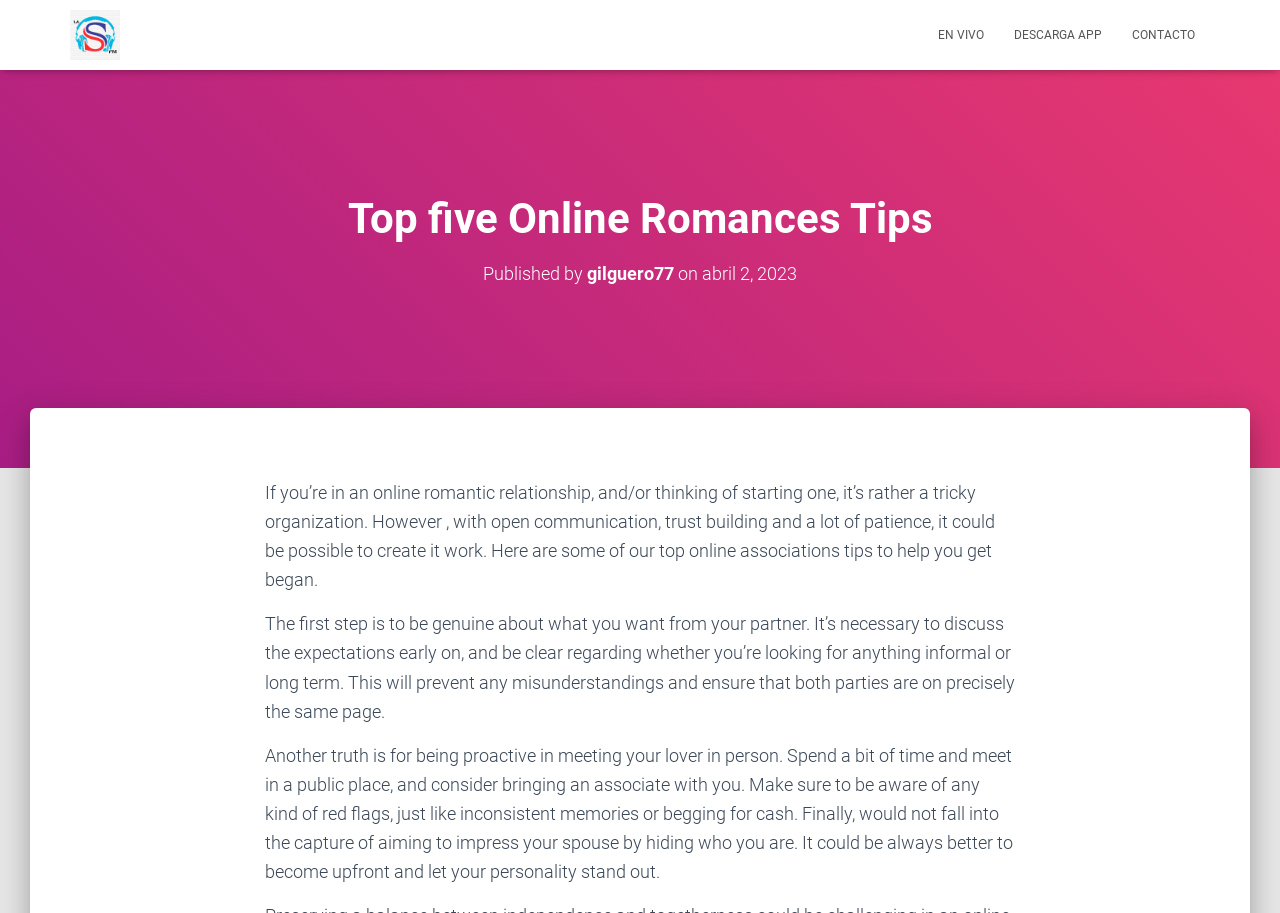Please provide a brief answer to the following inquiry using a single word or phrase:
What is the purpose of discussing expectations early on?

to prevent misunderstandings